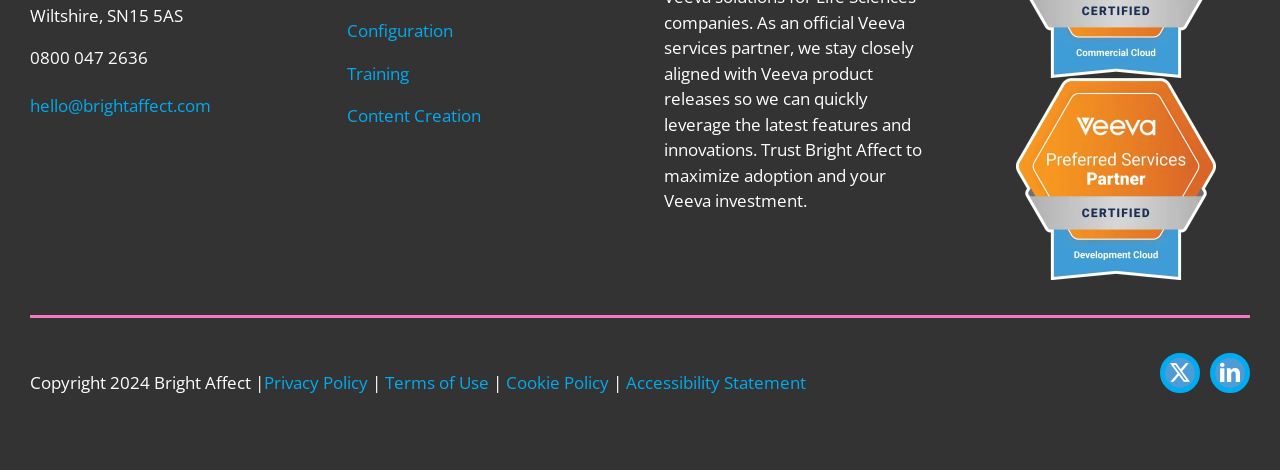Pinpoint the bounding box coordinates of the area that should be clicked to complete the following instruction: "Contact us via email". The coordinates must be given as four float numbers between 0 and 1, i.e., [left, top, right, bottom].

[0.023, 0.2, 0.165, 0.249]